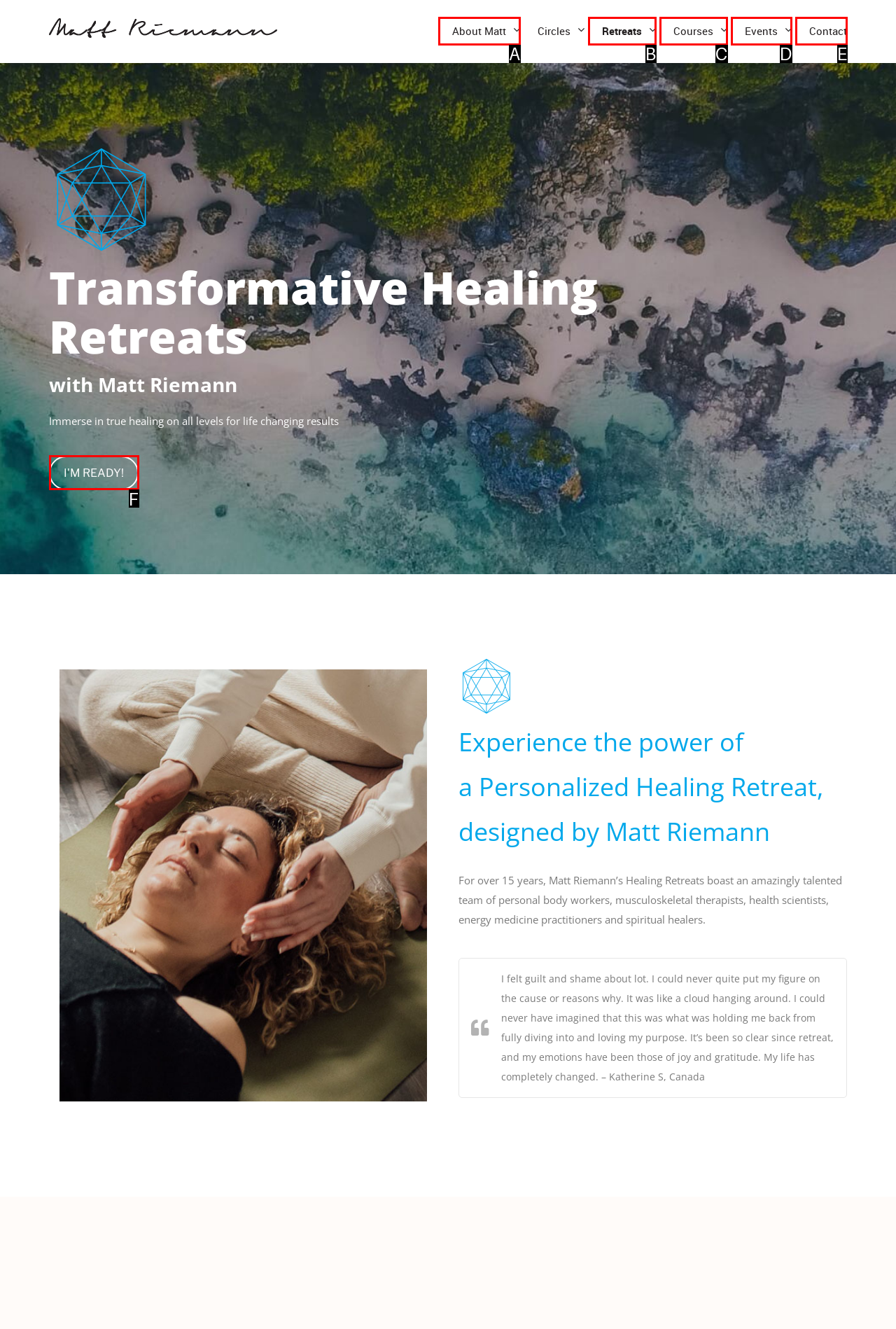Given the description: I'M READY!, identify the corresponding option. Answer with the letter of the appropriate option directly.

F